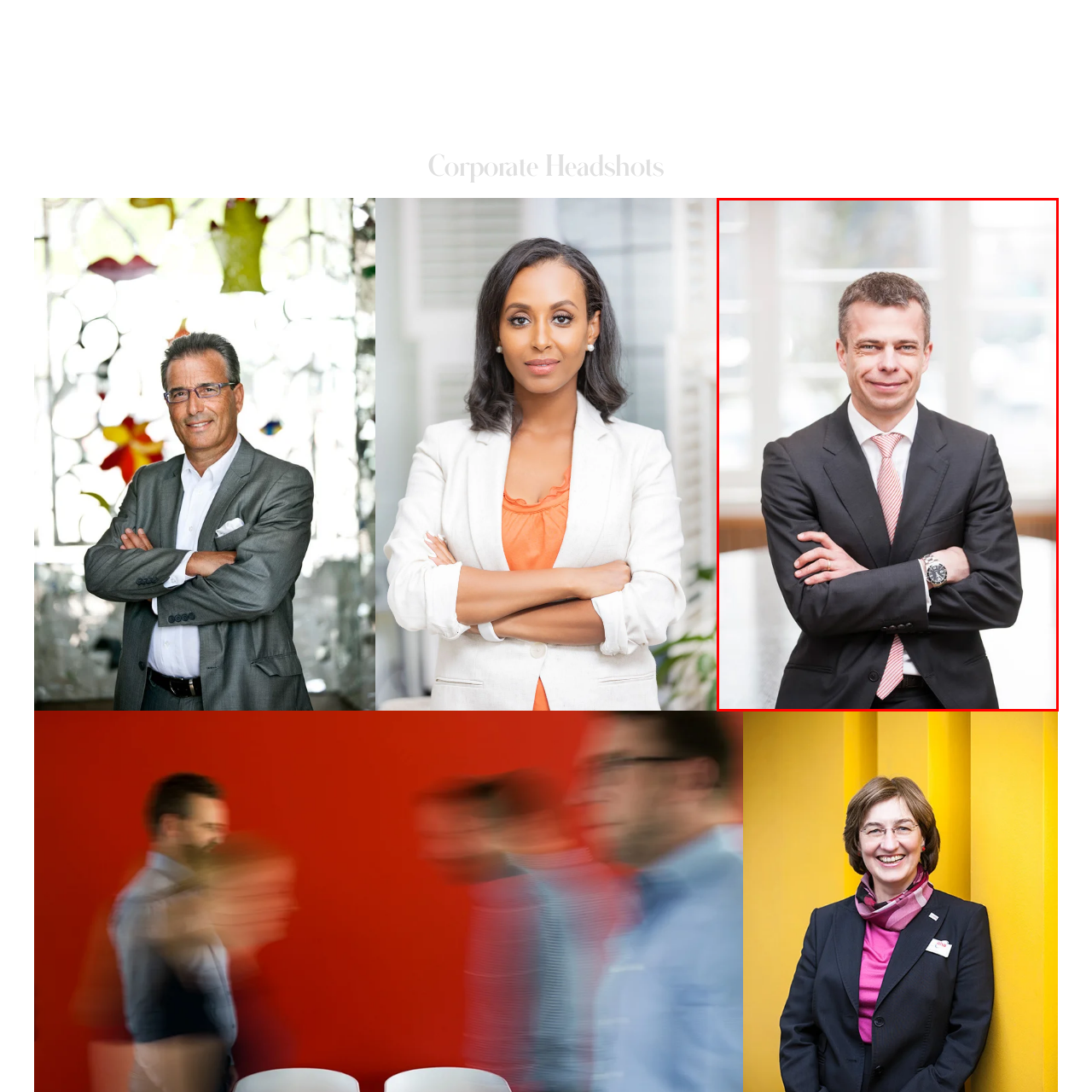What is the man's facial expression?
Please closely examine the image within the red bounding box and provide a detailed answer based on the visual information.

The caption describes the man's facial expression as having a slight smile, which suggests that he is not displaying a broad or toothy grin, but rather a subtle and professional smile.